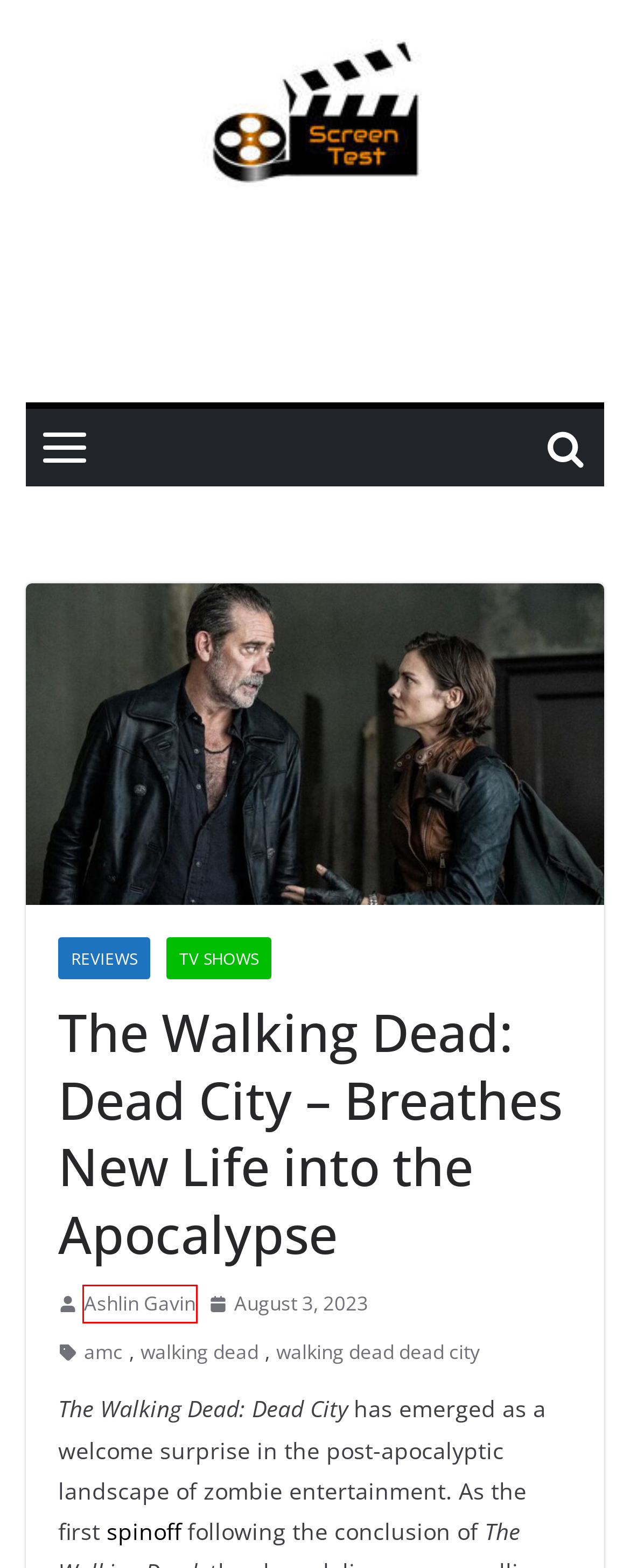You are given a screenshot of a webpage with a red rectangle bounding box around a UI element. Select the webpage description that best matches the new webpage after clicking the element in the bounding box. Here are the candidates:
A. The Walking Dead Announces Rick Grimes’ Return and More Spinoffs - Screen Test
B. Reviews Archives - Screen Test
C. TV Shows Archives - Screen Test
D. walking dead dead city Archives - Screen Test
E. Home - Screen Test
F. walking dead Archives - Screen Test
G. amc Archives - Screen Test
H. Ashlin Gavin, Author at Screen Test

H